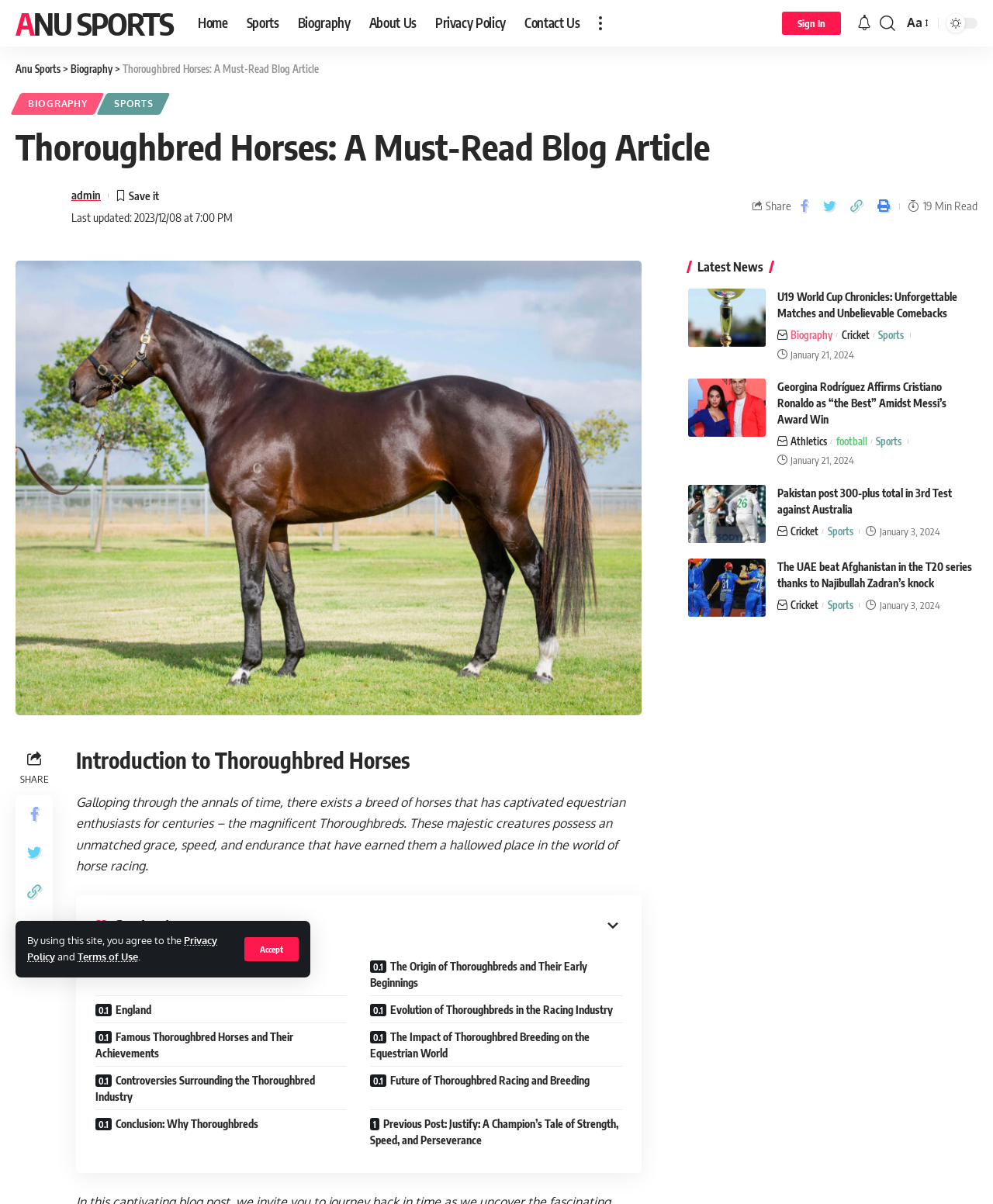Given the element description, predict the bounding box coordinates in the format (top-left x, top-left y, bottom-right x, bottom-right y). Make sure all values are between 0 and 1. Here is the element description: Controversies Surrounding the Thoroughbred Industry

[0.084, 0.886, 0.361, 0.922]